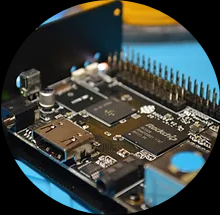Give a thorough description of the image, including any visible elements and their relationships.

This image showcases a close-up view of a sophisticated embedded system board, likely used in embedded software development. The intricate layout features various components, including USB ports, connectors, and numerous electronic circuits, indicating its advanced functionality. The board is set against a subtle blue backdrop, creating a striking contrast that emphasizes its detailed design. This representation reflects the cutting-edge technology central to the field of embedded software development, highlighting the complexity and precision involved in crafting such systems.